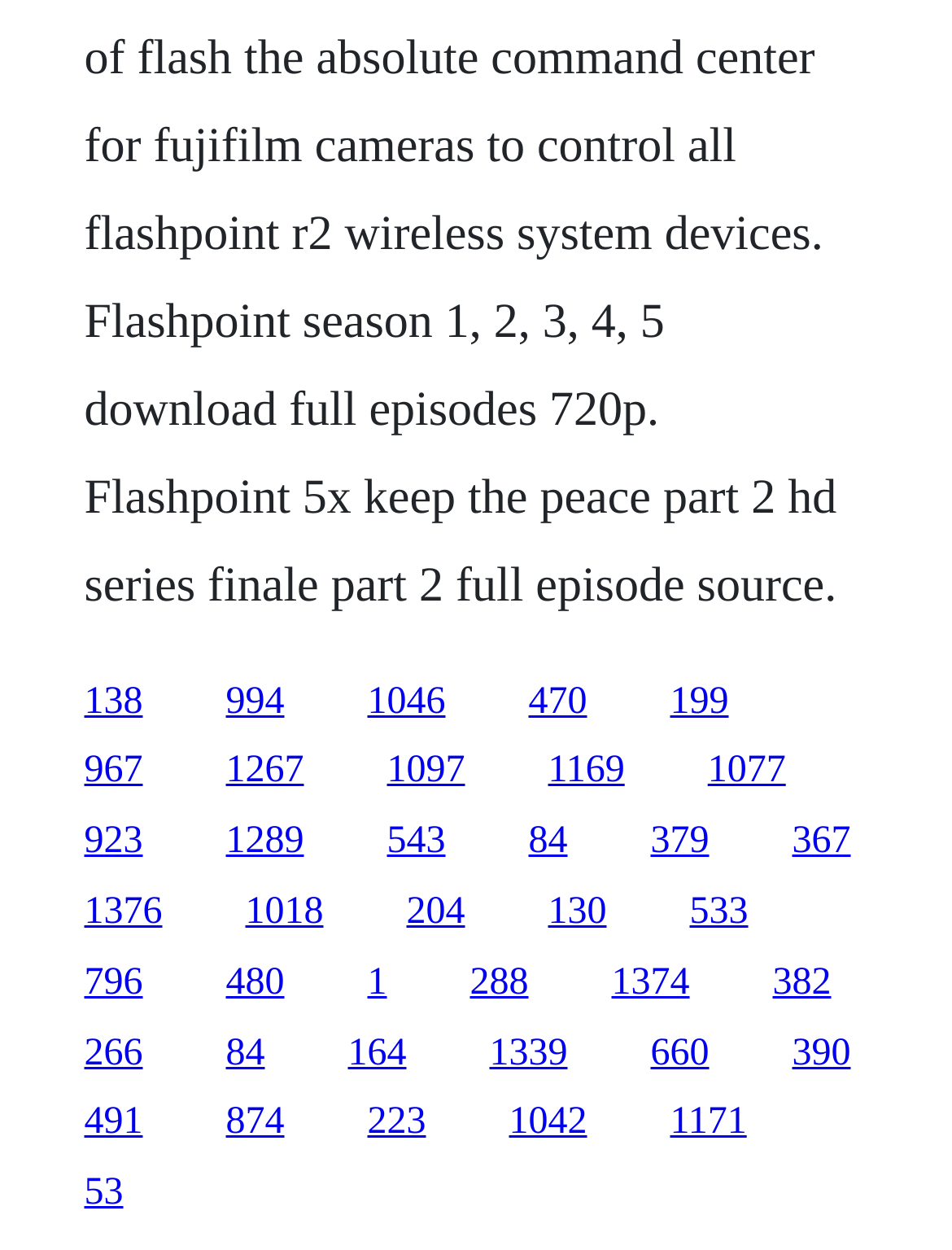Please locate the bounding box coordinates of the element that should be clicked to achieve the given instruction: "go to the ninth link".

[0.088, 0.657, 0.15, 0.69]